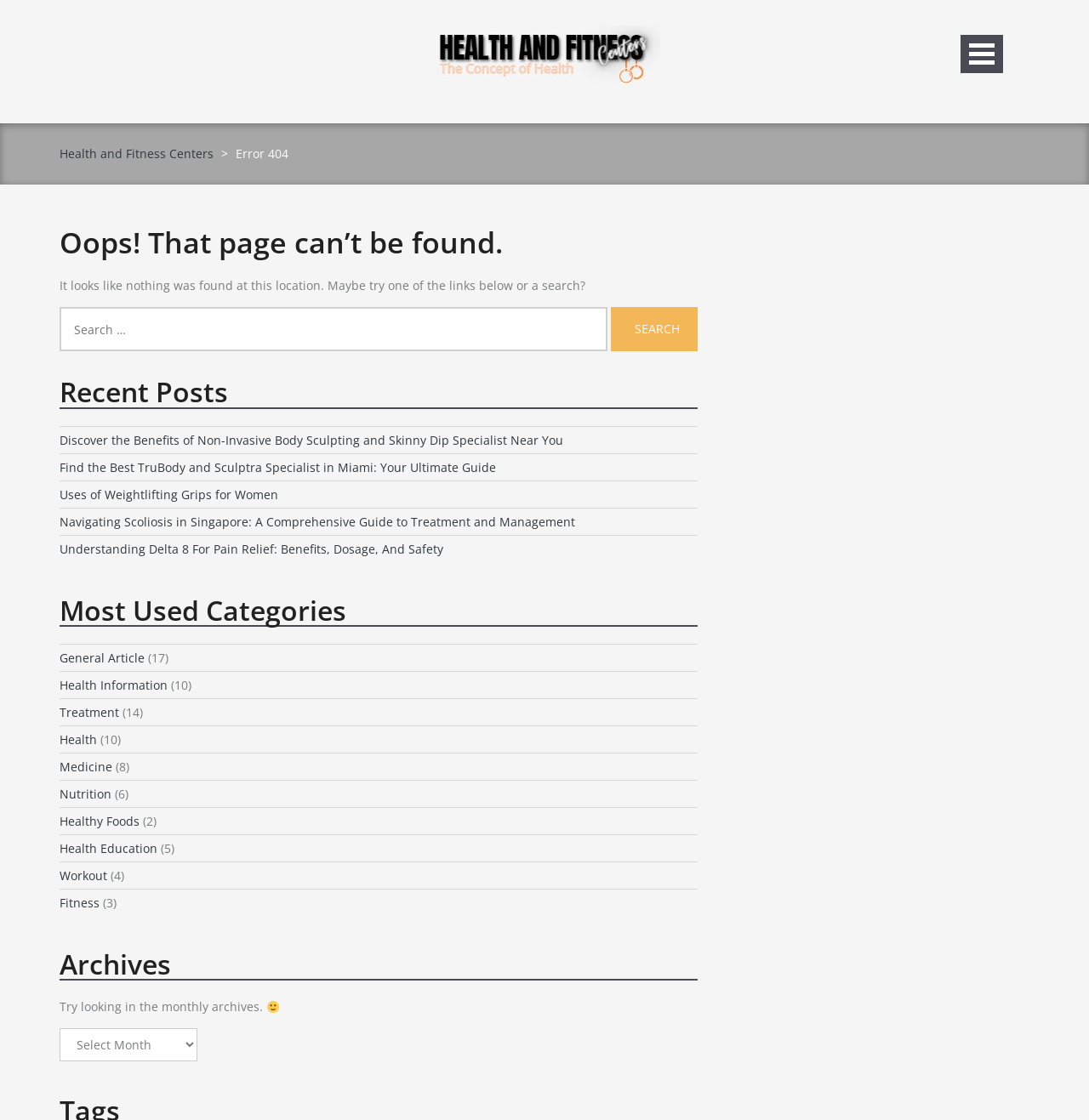Please predict the bounding box coordinates of the element's region where a click is necessary to complete the following instruction: "Click on the link 'Discover the Benefits of Non-Invasive Body Sculpting and Skinny Dip Specialist Near You'". The coordinates should be represented by four float numbers between 0 and 1, i.e., [left, top, right, bottom].

[0.055, 0.385, 0.517, 0.4]